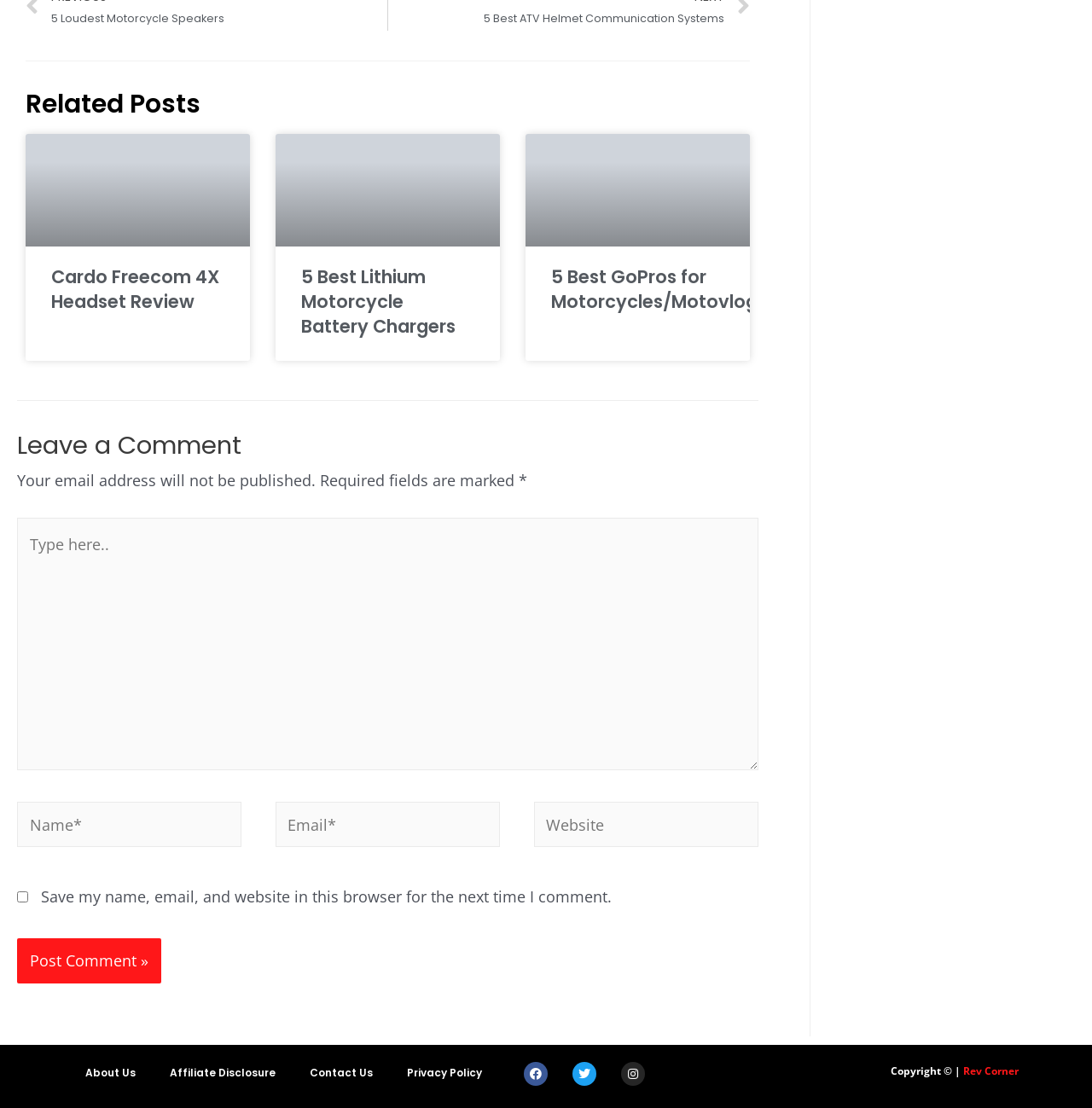Determine the bounding box coordinates for the clickable element required to fulfill the instruction: "Click on the 'About Us' link". Provide the coordinates as four float numbers between 0 and 1, i.e., [left, top, right, bottom].

[0.062, 0.951, 0.14, 0.986]